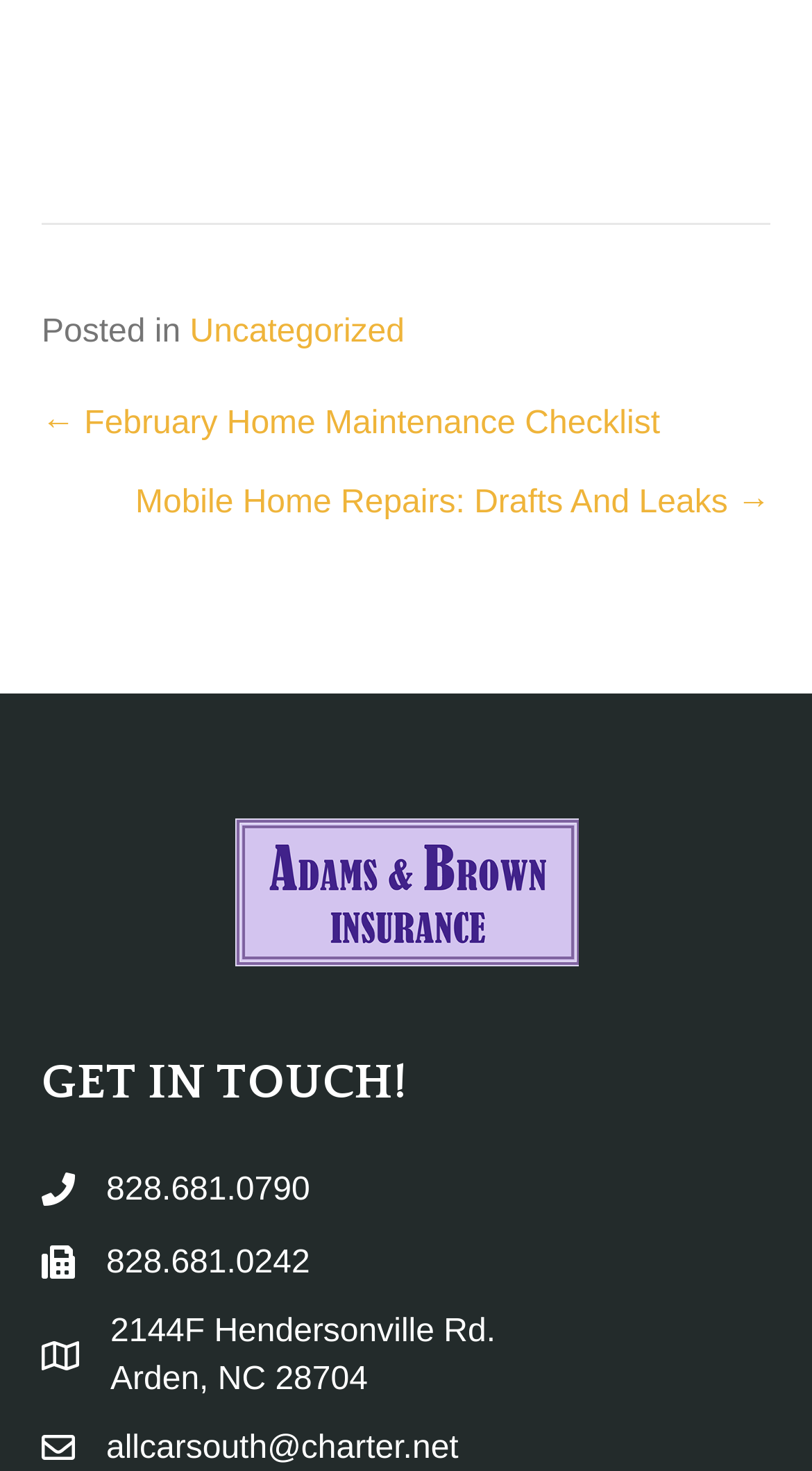What is the previous post?
Please look at the screenshot and answer in one word or a short phrase.

February Home Maintenance Checklist